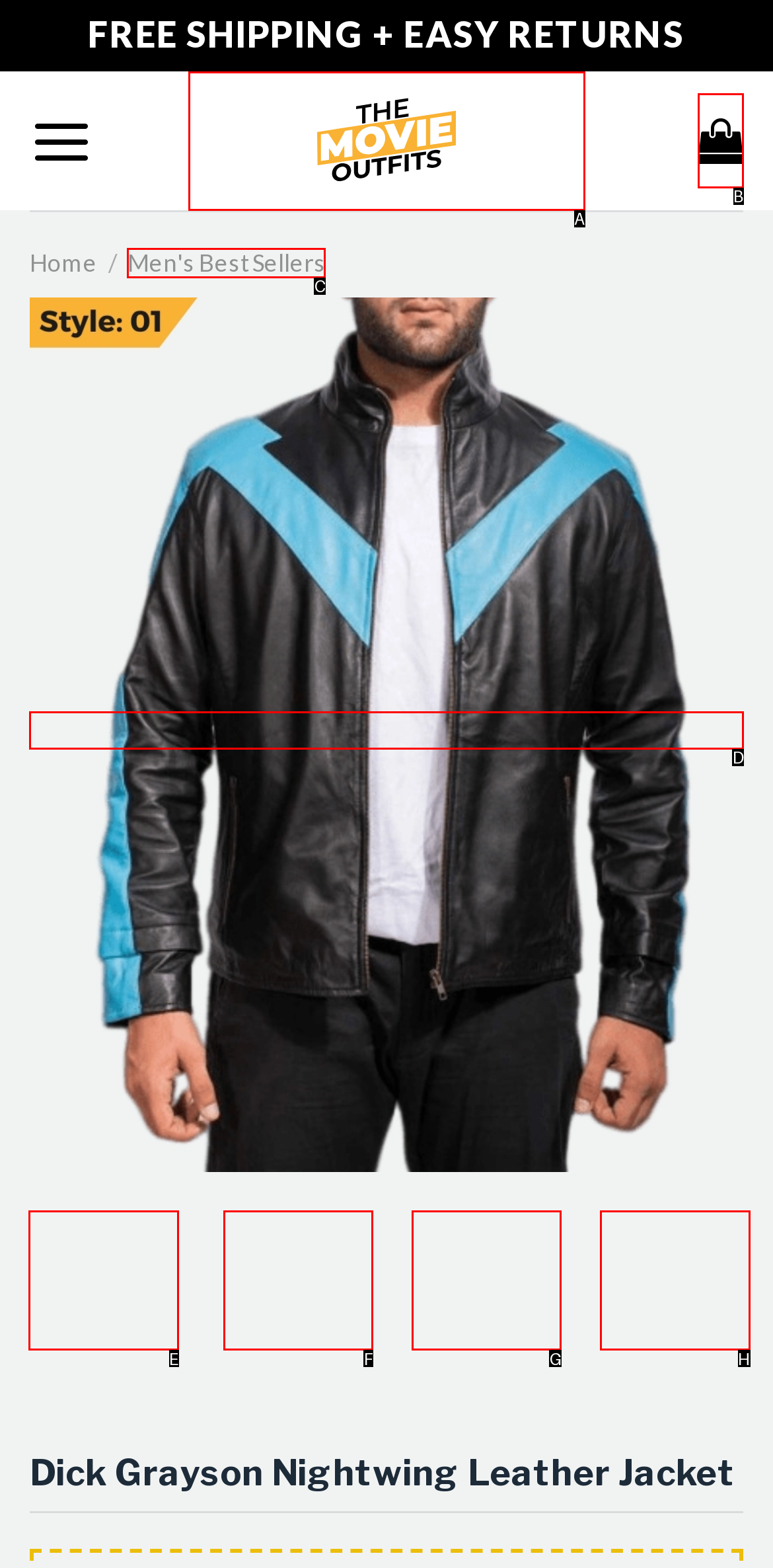Given the description: Men's Best Sellers, identify the corresponding option. Answer with the letter of the appropriate option directly.

C